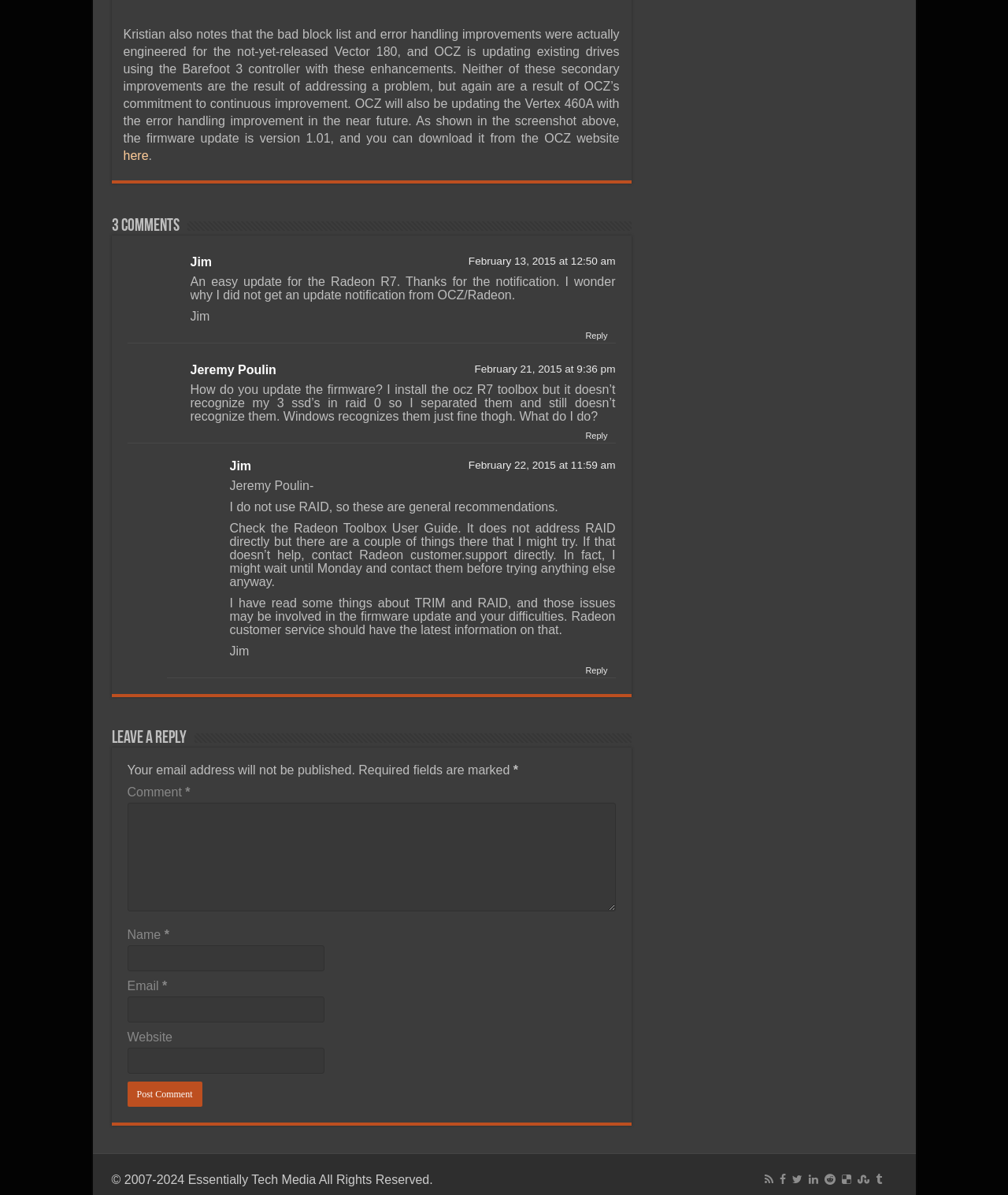From the details in the image, provide a thorough response to the question: What is required to post a comment on this webpage?

The comment form on the webpage has fields for Name, Email, and Comment, and all three fields are marked as required, indicating that users must fill in all three fields to post a comment.